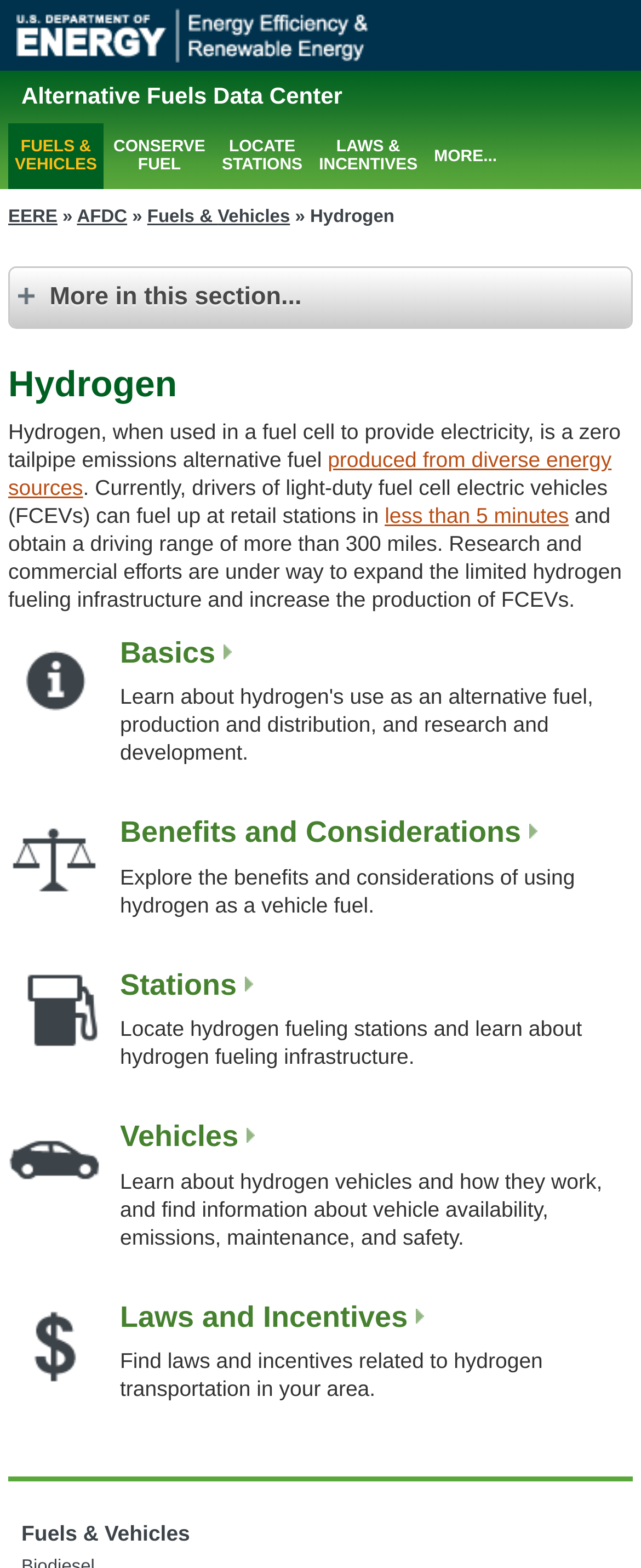Please specify the bounding box coordinates for the clickable region that will help you carry out the instruction: "Find laws and incentives related to hydrogen transportation in your area".

[0.187, 0.829, 0.636, 0.85]